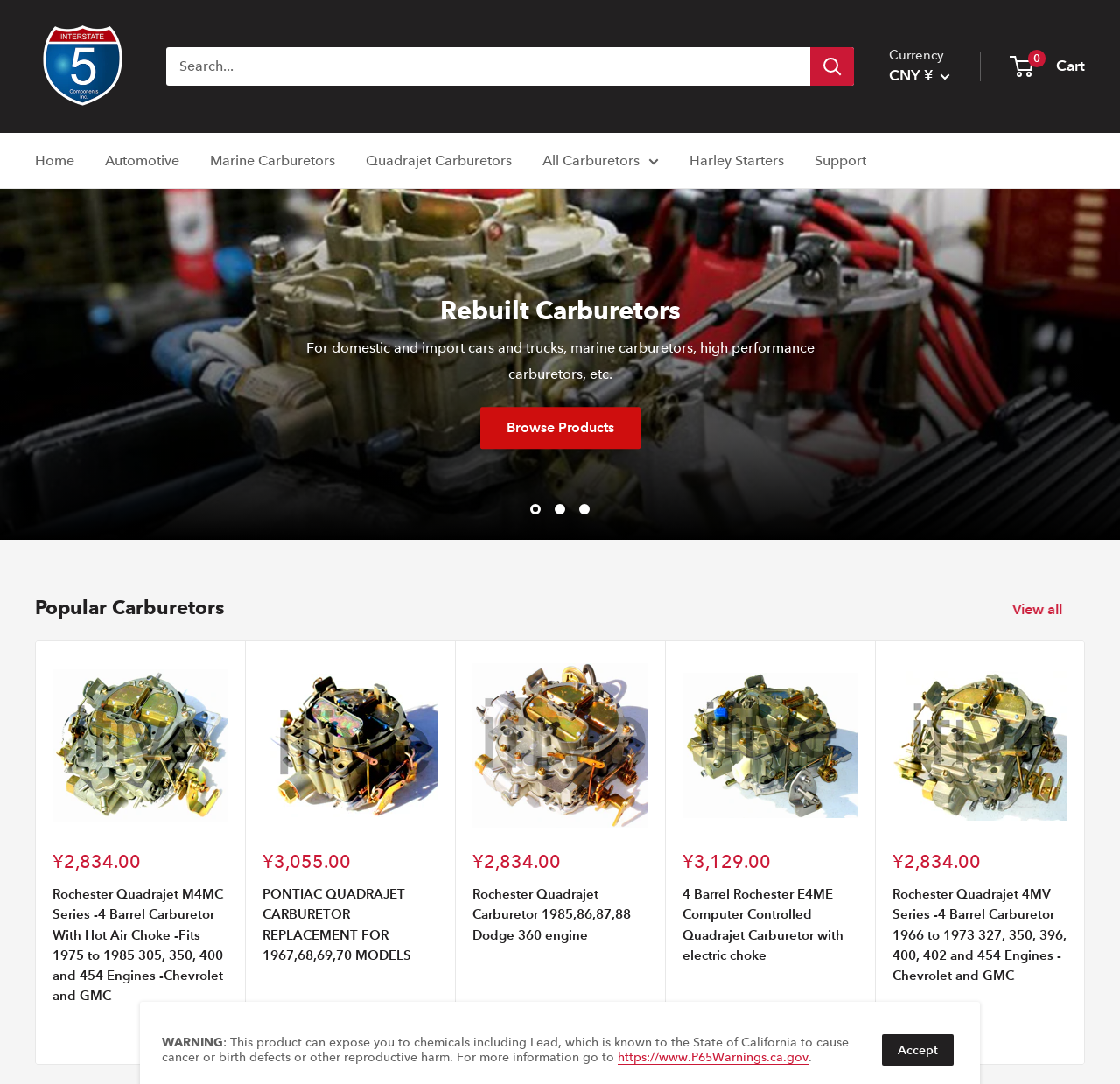Please find the bounding box coordinates of the element that you should click to achieve the following instruction: "View details of Rochester Quadrajet M4MC Series". The coordinates should be presented as four float numbers between 0 and 1: [left, top, right, bottom].

[0.047, 0.607, 0.203, 0.768]